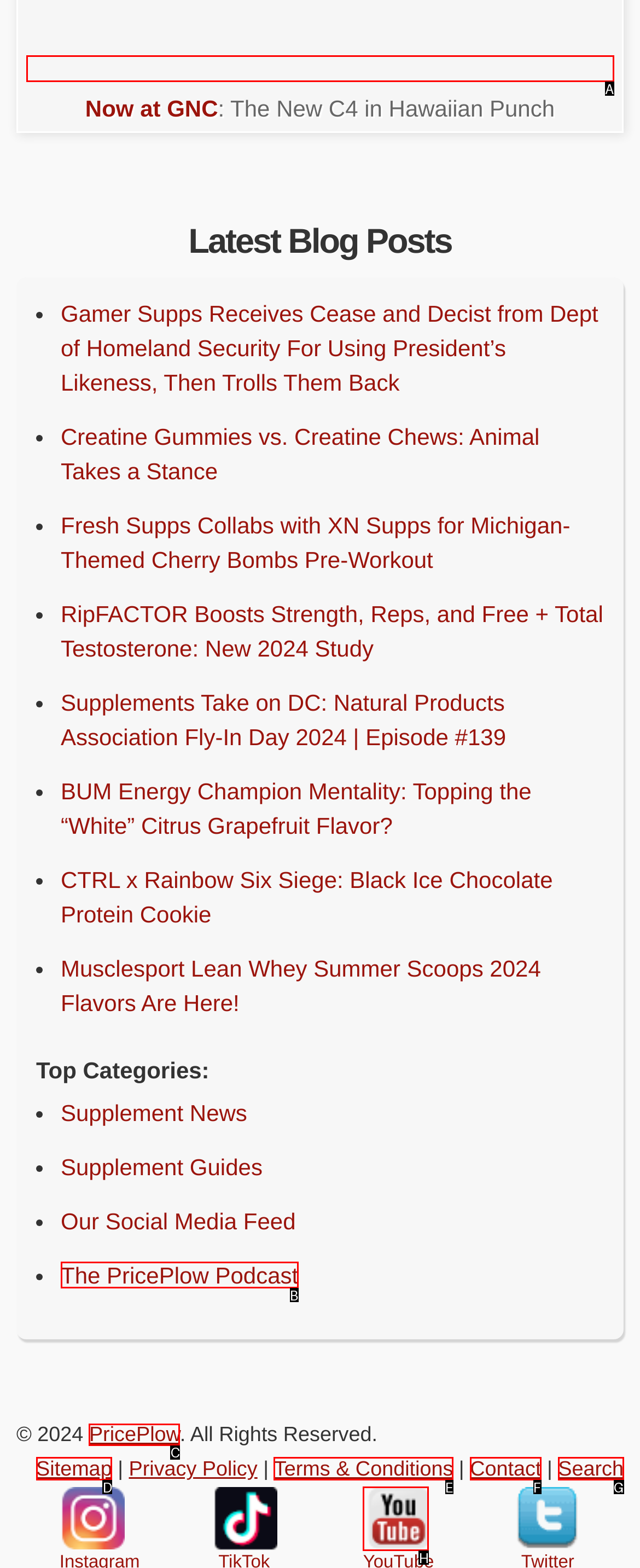Tell me which one HTML element I should click to complete the following task: Visit the PricePlow homepage Answer with the option's letter from the given choices directly.

C